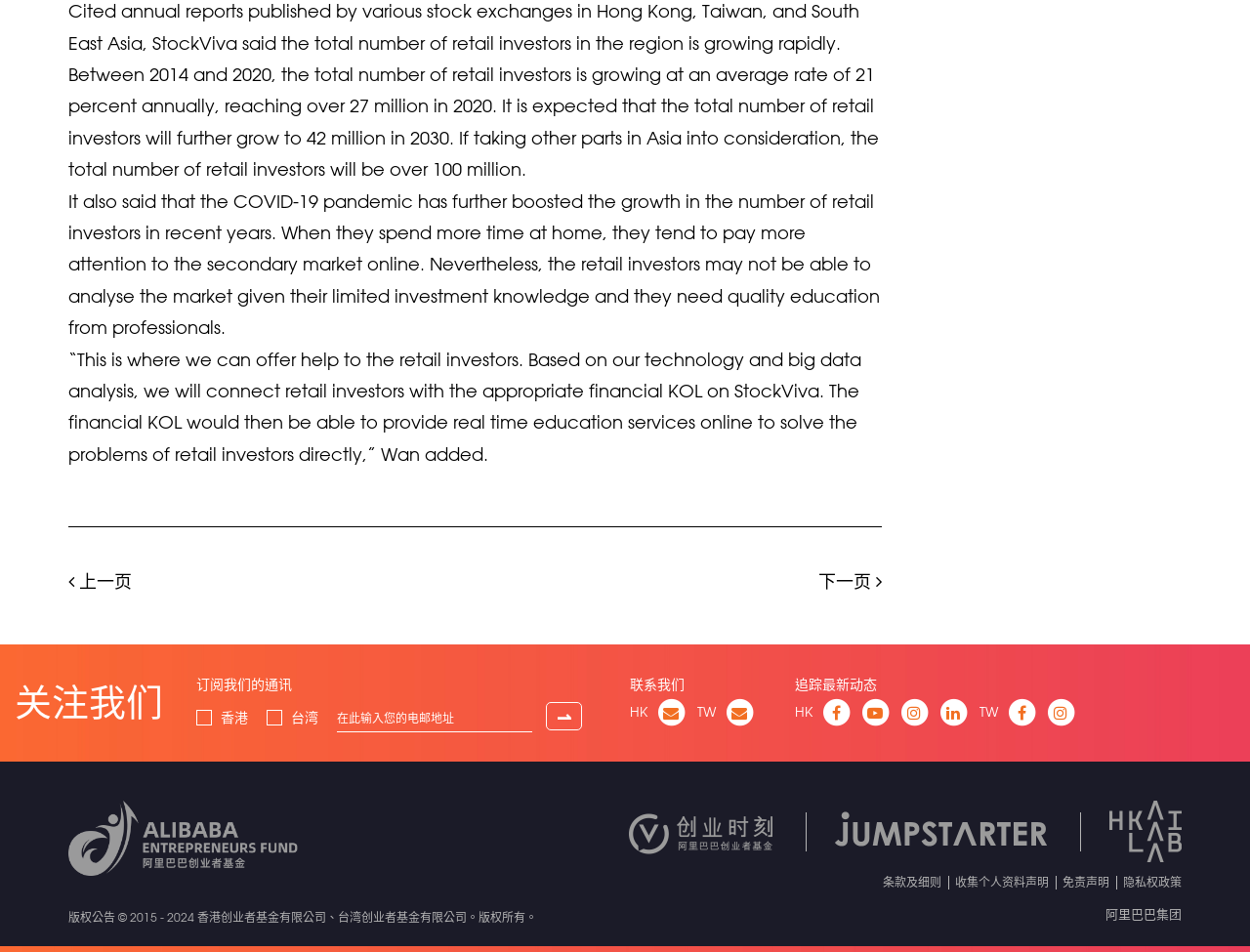Please identify the bounding box coordinates of the element's region that I should click in order to complete the following instruction: "Click the '⇀' link". The bounding box coordinates consist of four float numbers between 0 and 1, i.e., [left, top, right, bottom].

[0.437, 0.738, 0.466, 0.767]